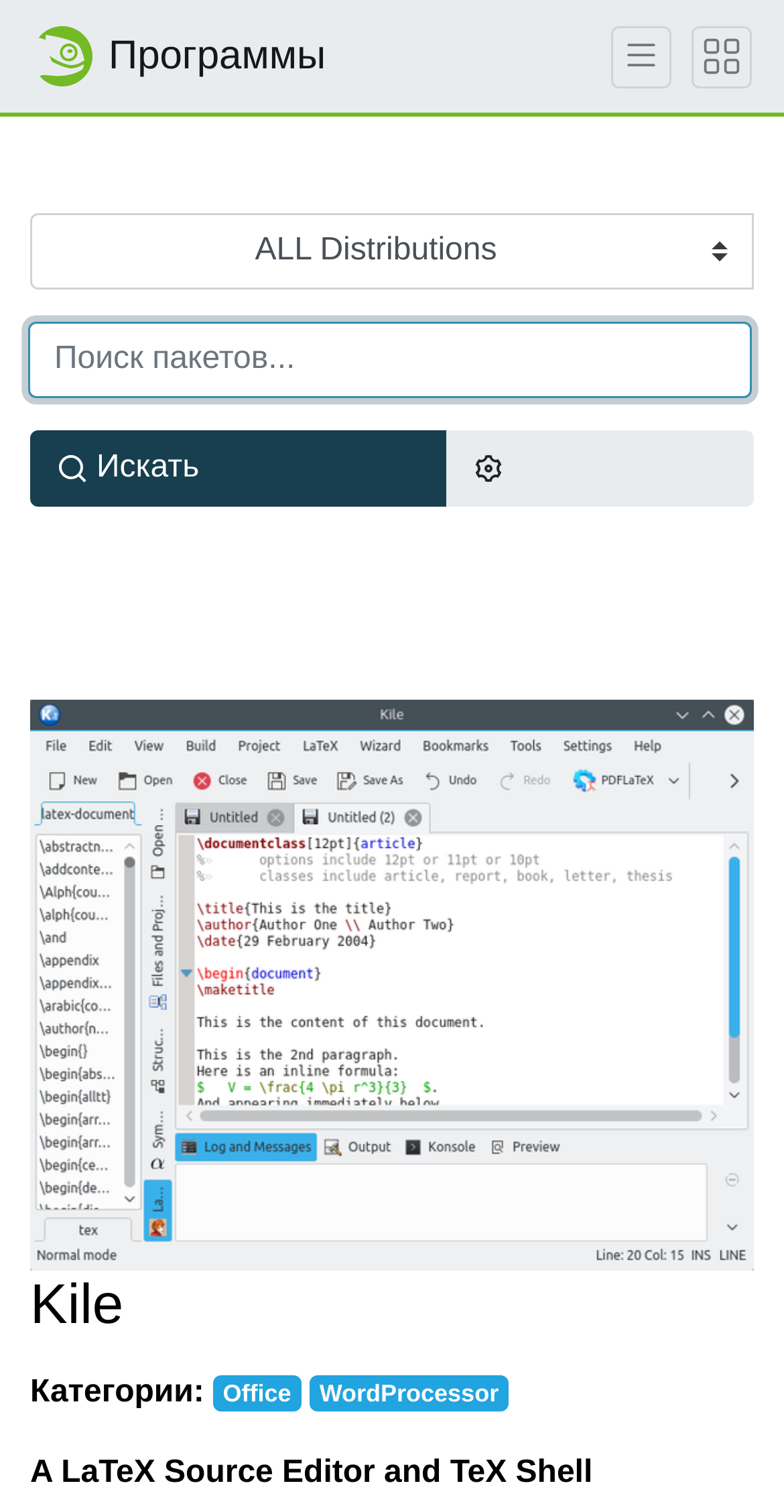Ascertain the bounding box coordinates for the UI element detailed here: "Expand Navbar". The coordinates should be provided as [left, top, right, bottom] with each value being a float between 0 and 1.

[0.779, 0.017, 0.856, 0.058]